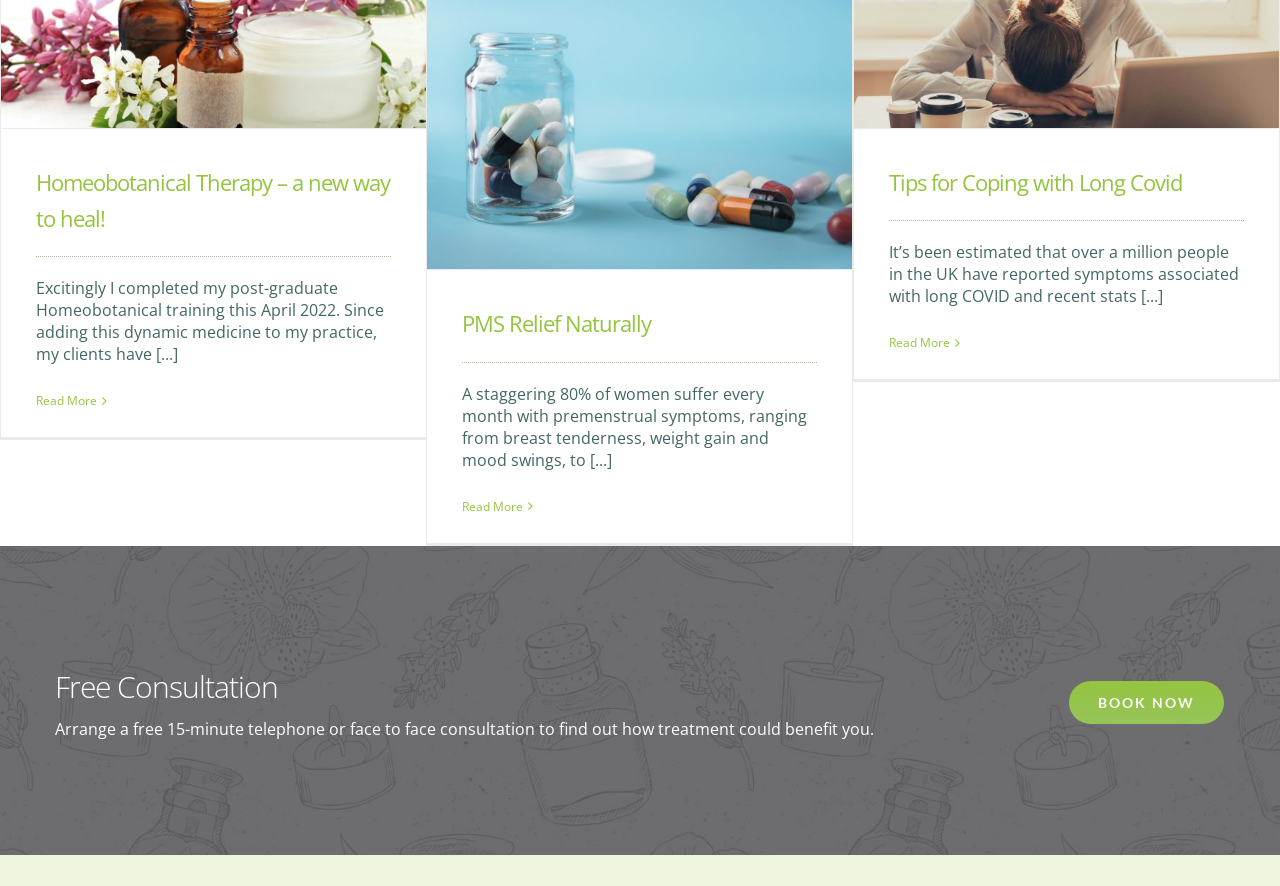Please provide a detailed answer to the question below based on the screenshot: 
How can one arrange a consultation?

To arrange a consultation, one can click the 'BOOK NOW' link, which is located in the 'Free Consultation' section.